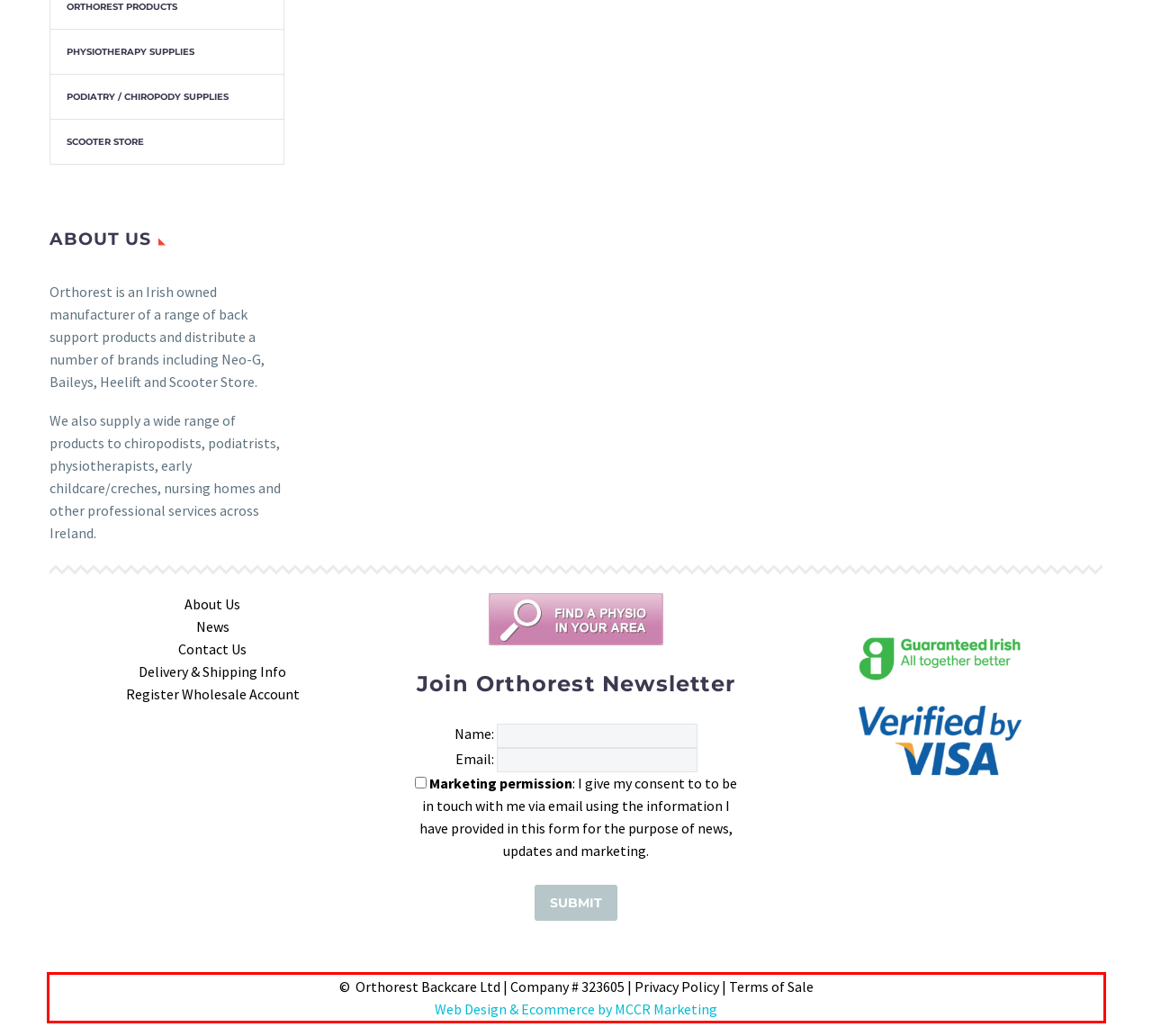You have a screenshot of a webpage, and there is a red bounding box around a UI element. Utilize OCR to extract the text within this red bounding box.

© Orthorest Backcare Ltd | Company # 323605 | Privacy Policy | Terms of Sale Web Design & Ecommerce by MCCR Marketing